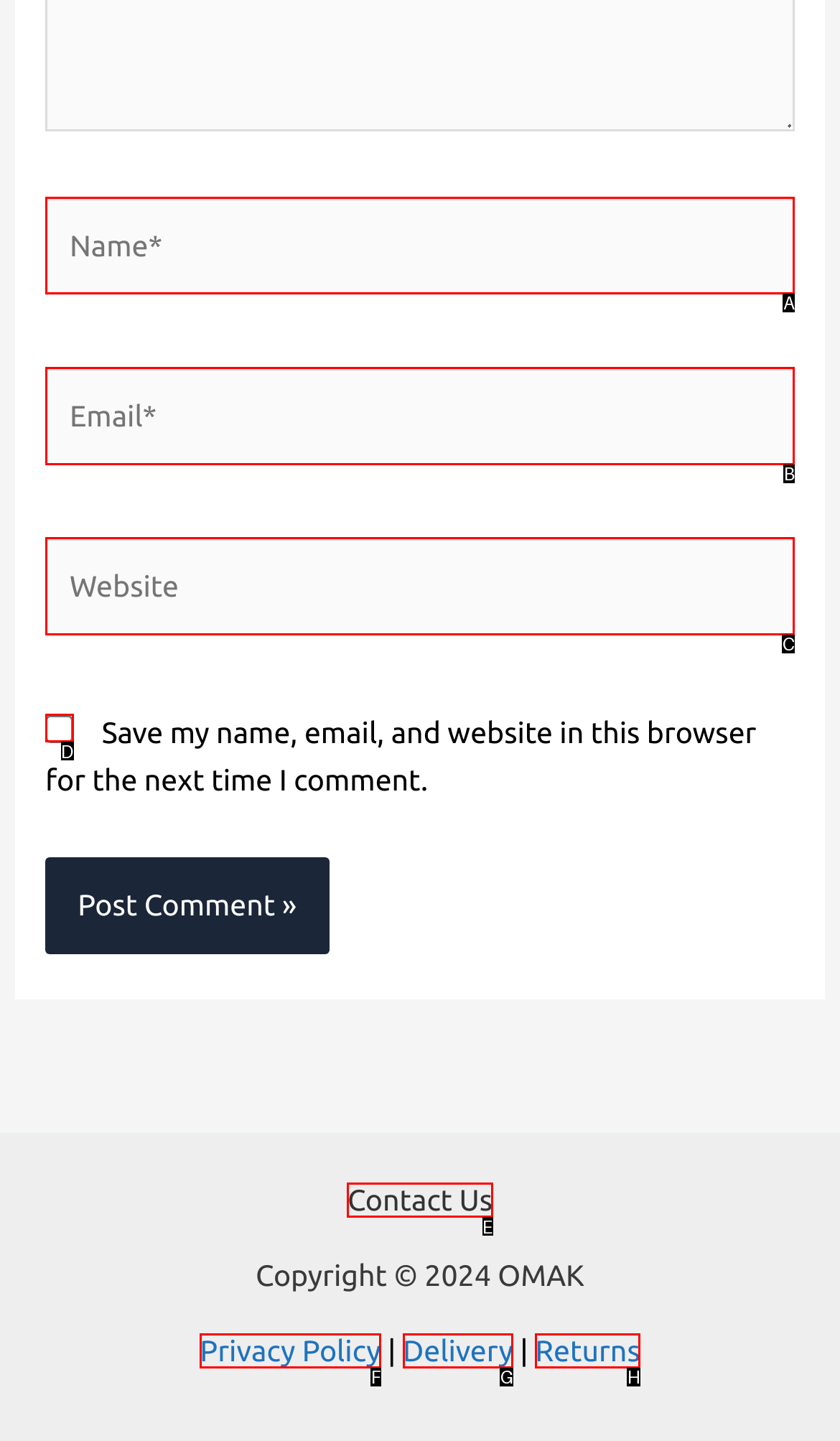Determine the HTML element to be clicked to complete the task: Enter your name. Answer by giving the letter of the selected option.

A